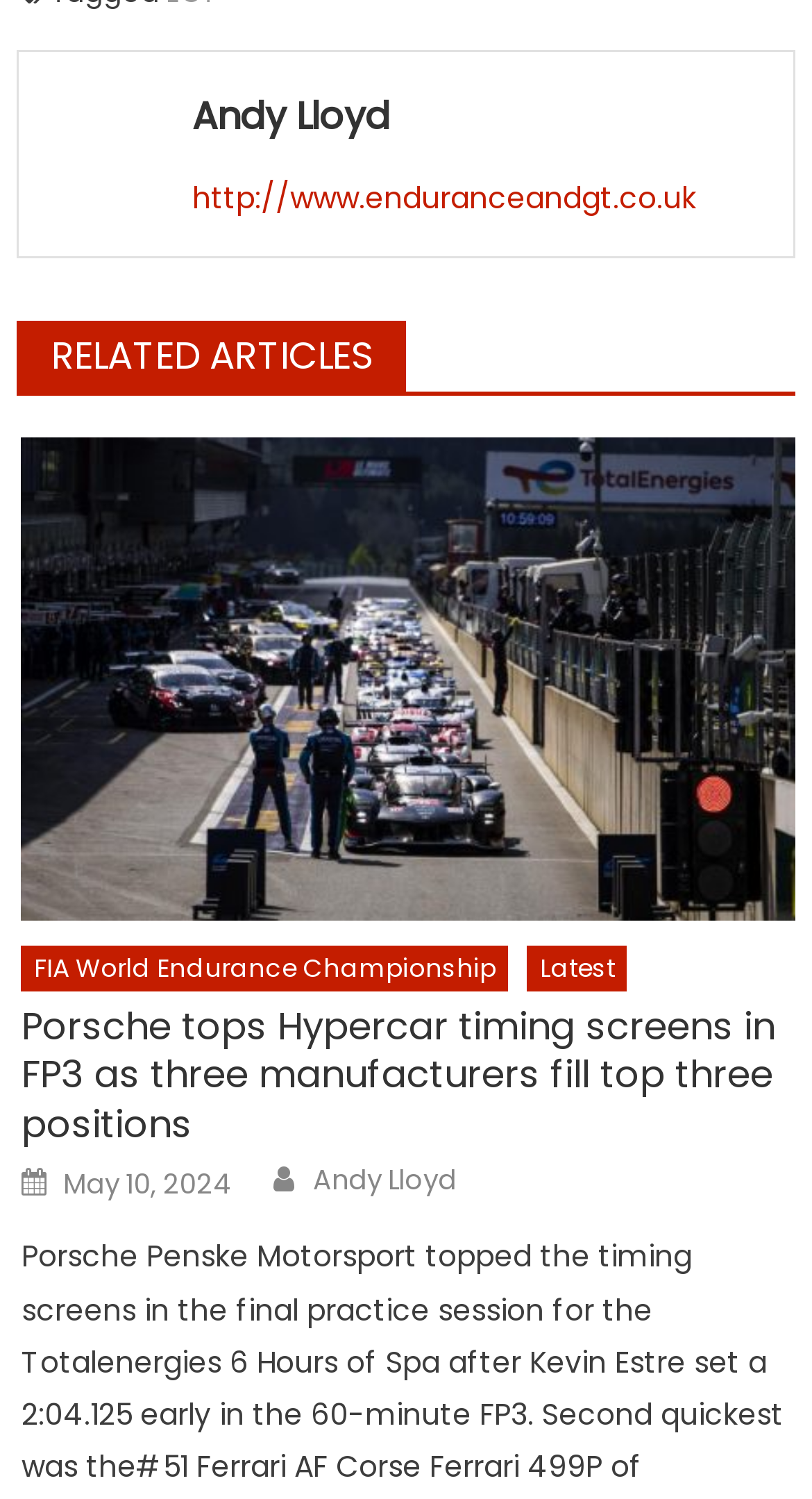Predict the bounding box coordinates of the area that should be clicked to accomplish the following instruction: "Click on the link to Porsche's website". The bounding box coordinates should consist of four float numbers between 0 and 1, i.e., [left, top, right, bottom].

[0.237, 0.118, 0.857, 0.145]